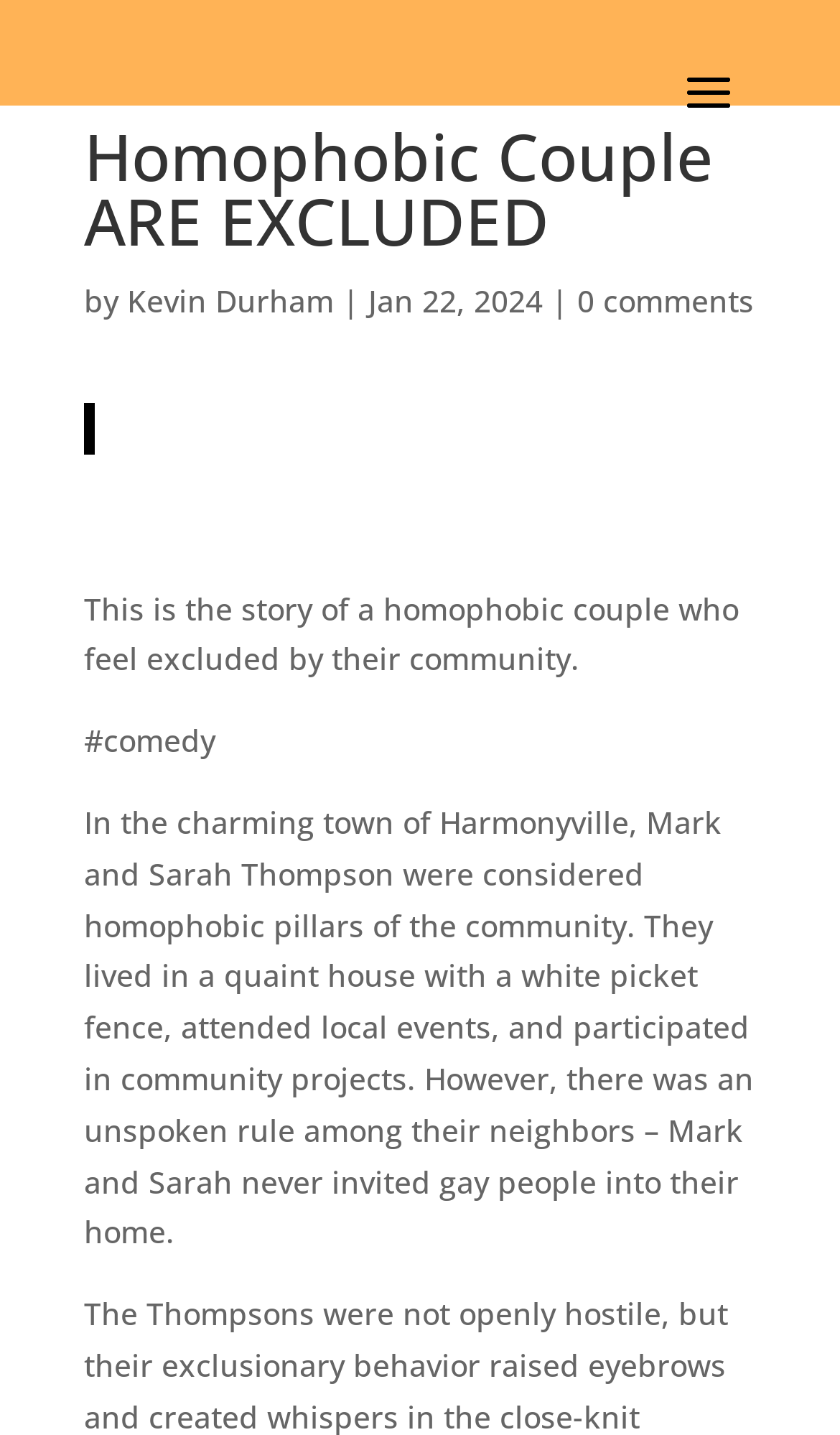Summarize the webpage in an elaborate manner.

The webpage appears to be a blog post or article about a comedian, Kevin Durham, and his story about a homophobic couple. At the top of the page, there is a heading that reads "Homophobic Couple ARE EXCLUDED" followed by the author's name, "Kevin Durham", and the date "Jan 22, 2024". Below the heading, there is a link to the comments section, which currently has 0 comments.

To the right of the heading, there is a blockquote section that contains a link to the "Home" page. Below this section, there is an iframe that displays a video or multimedia content related to the story.

The main content of the page is a passage of text that describes the story of the homophobic couple, Mark and Sarah Thompson, who live in a town called Harmonyville. The text explains how they were considered pillars of the community but had an unspoken rule of not inviting gay people into their home. The passage is divided into three paragraphs, with the first paragraph introducing the couple and their town, the second paragraph describing their community involvement, and the third paragraph revealing the unspoken rule.

At the bottom of the page, there is a hashtag "#comedy" that suggests the tone of the story is humorous. Overall, the webpage appears to be a blog post or article that tells a story about a homophobic couple in a comedic tone.